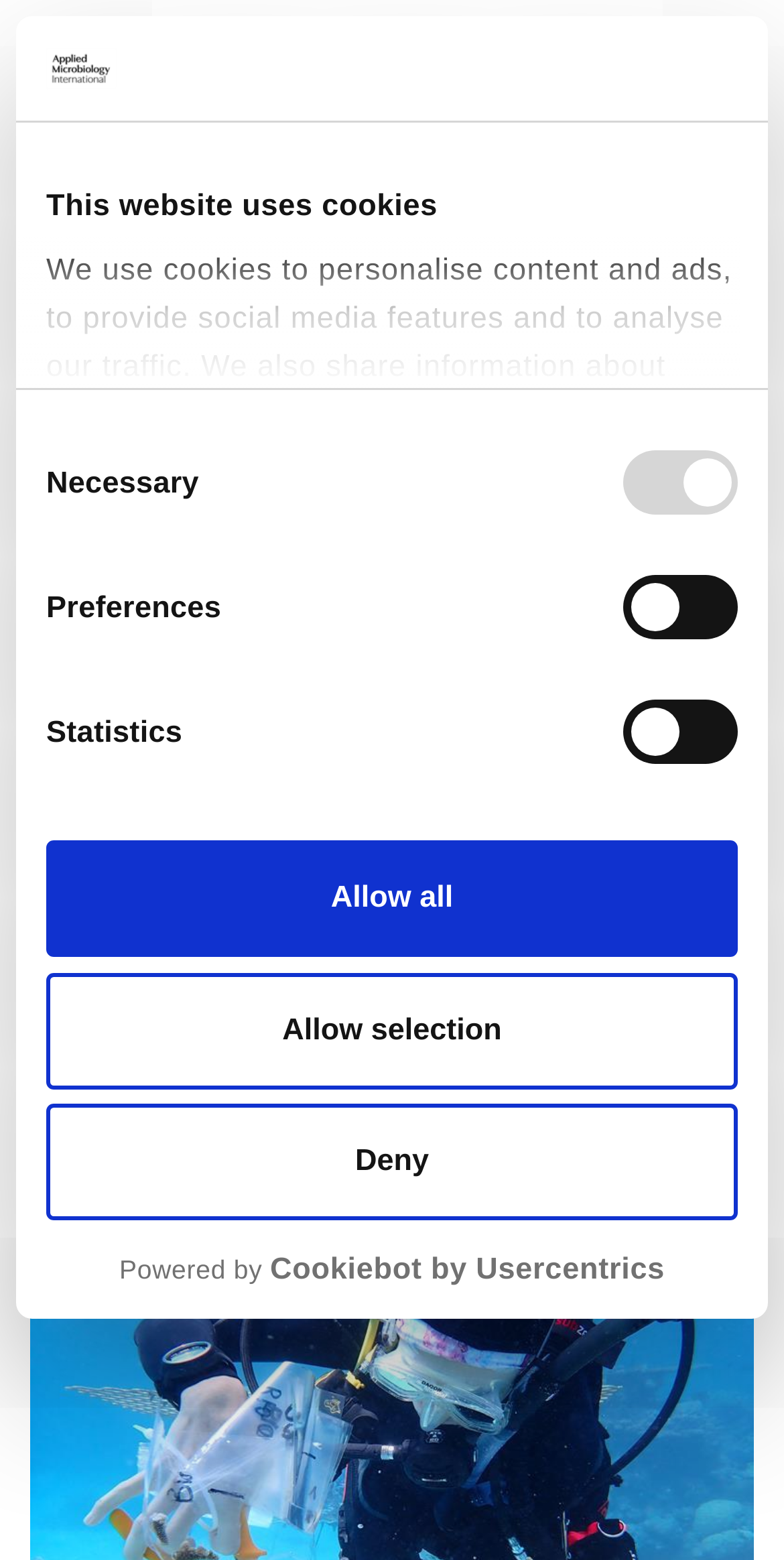Identify the bounding box coordinates of the element that should be clicked to fulfill this task: "Show or hide navigation dropdown". The coordinates should be provided as four float numbers between 0 and 1, i.e., [left, top, right, bottom].

[0.833, 0.041, 0.949, 0.094]